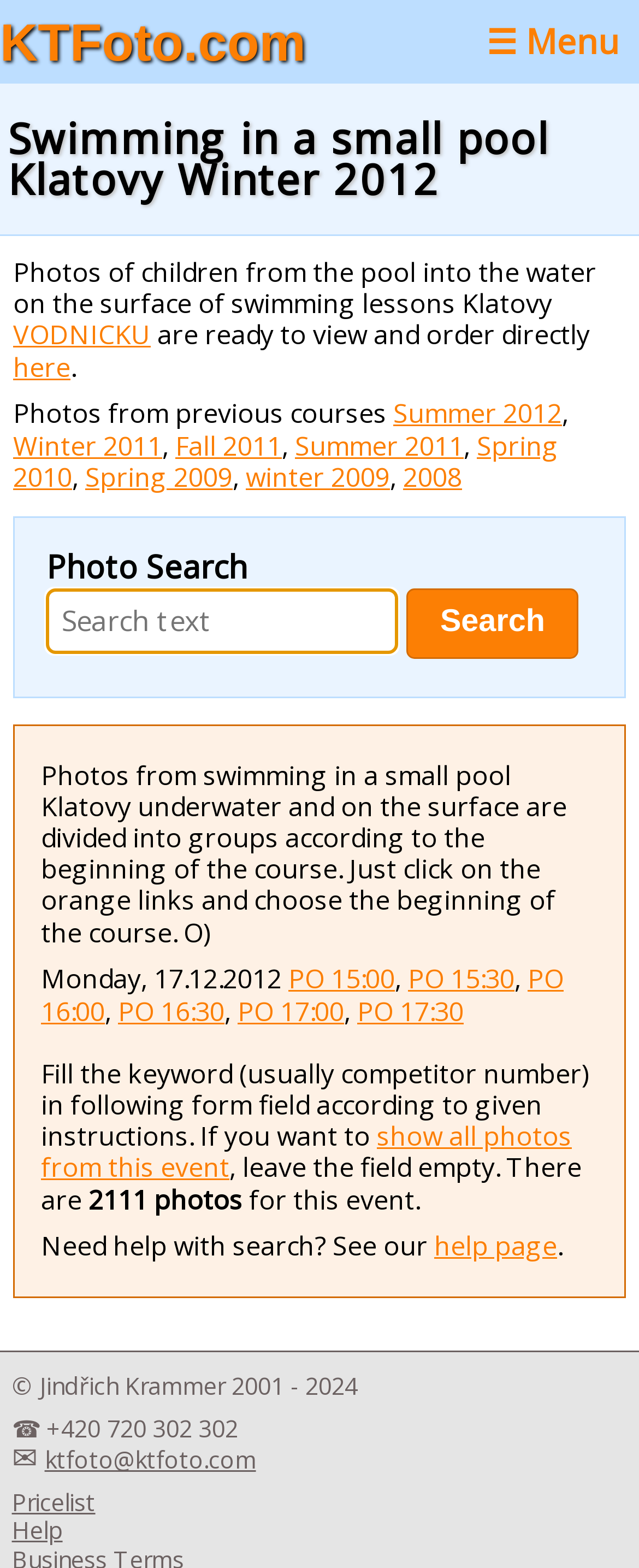Generate the text of the webpage's primary heading.

Swimming in a small pool Klatovy Winter 2012